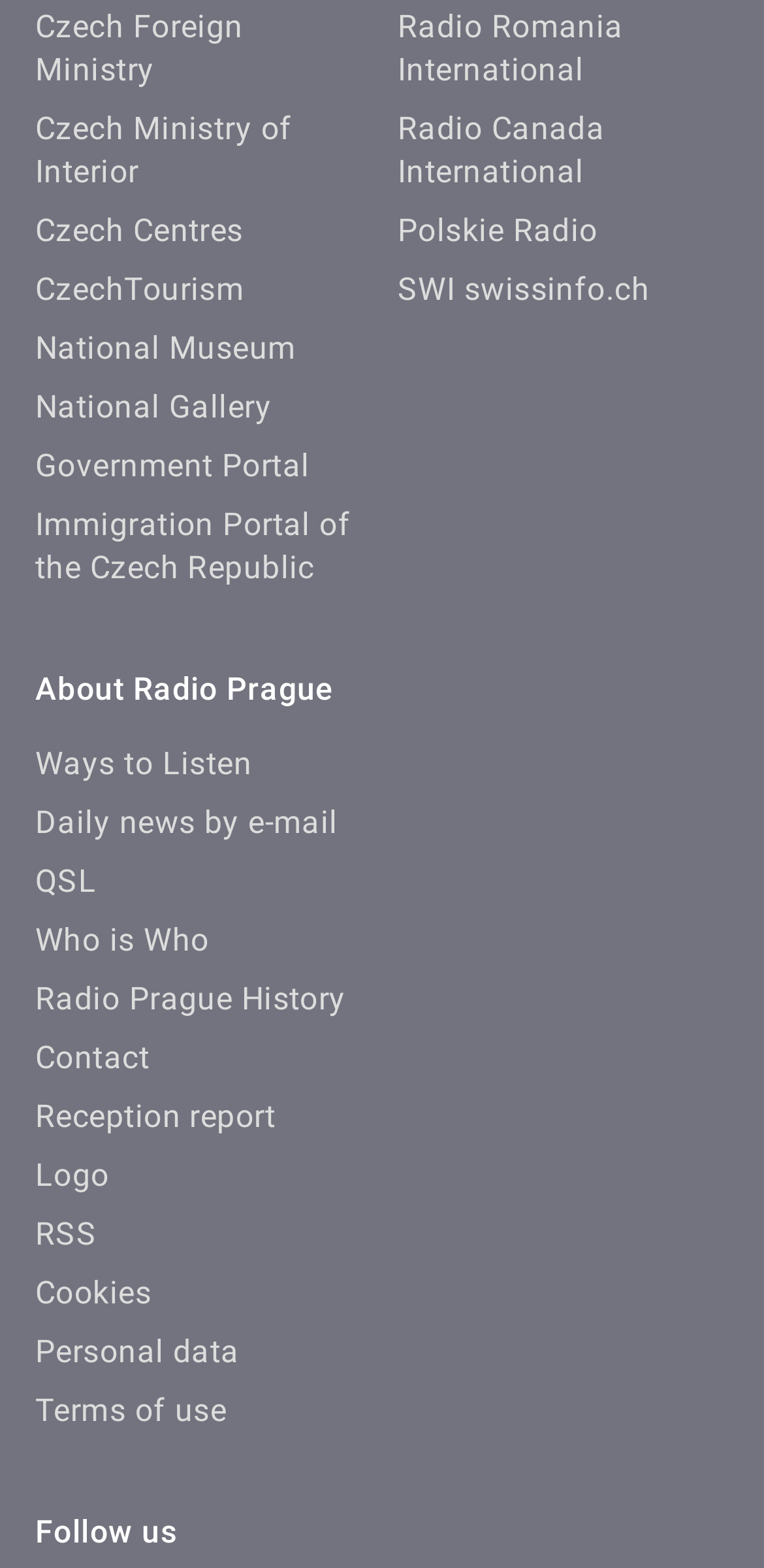Determine the bounding box coordinates of the UI element described below. Use the format (top-left x, top-left y, bottom-right x, bottom-right y) with floating point numbers between 0 and 1: Czech Ministry of Interior

[0.046, 0.069, 0.382, 0.121]